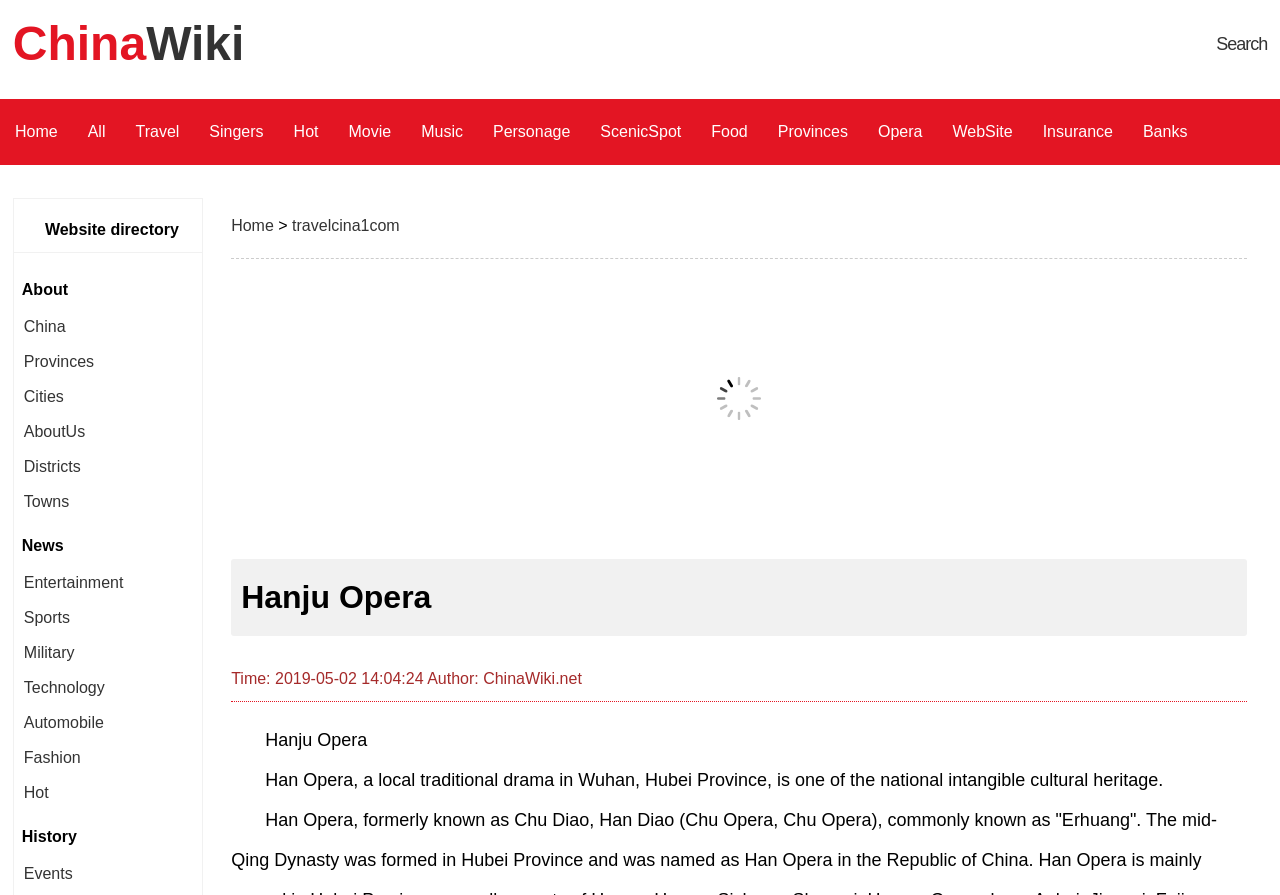How many sections are there in the webpage?
Based on the screenshot, provide a one-word or short-phrase response.

4